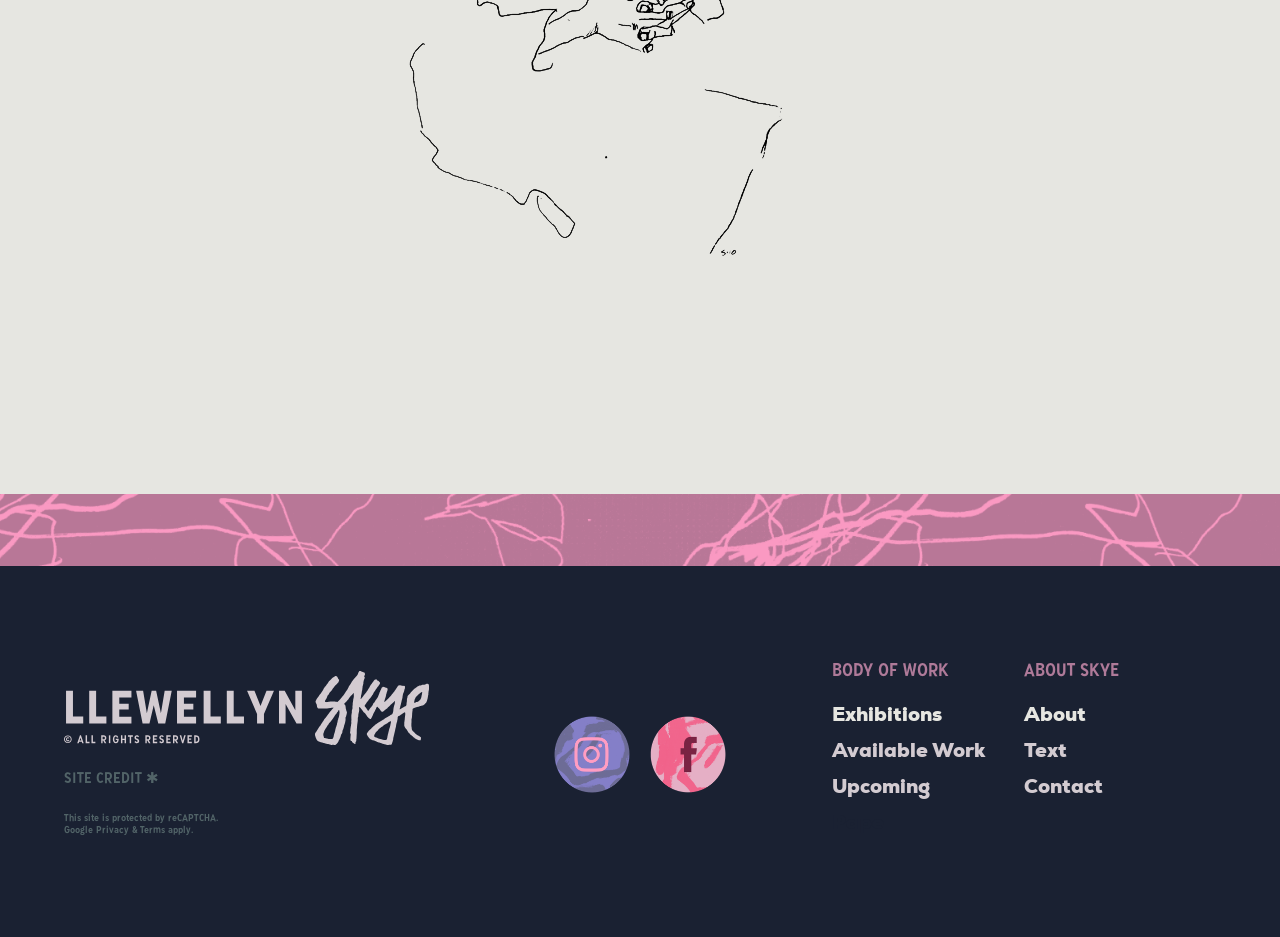What is the logo of the website?
Please give a well-detailed answer to the question.

The logo of the website is located at the bottom of the page, and it is an image with the text 'Llewellyn Skye' which is likely the name of the artist or the website owner.